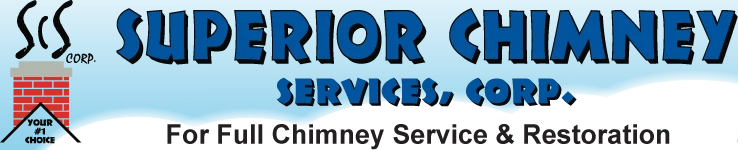Use a single word or phrase to answer this question: 
What is the tone conveyed by the overall aesthetic?

Vibrant and inviting